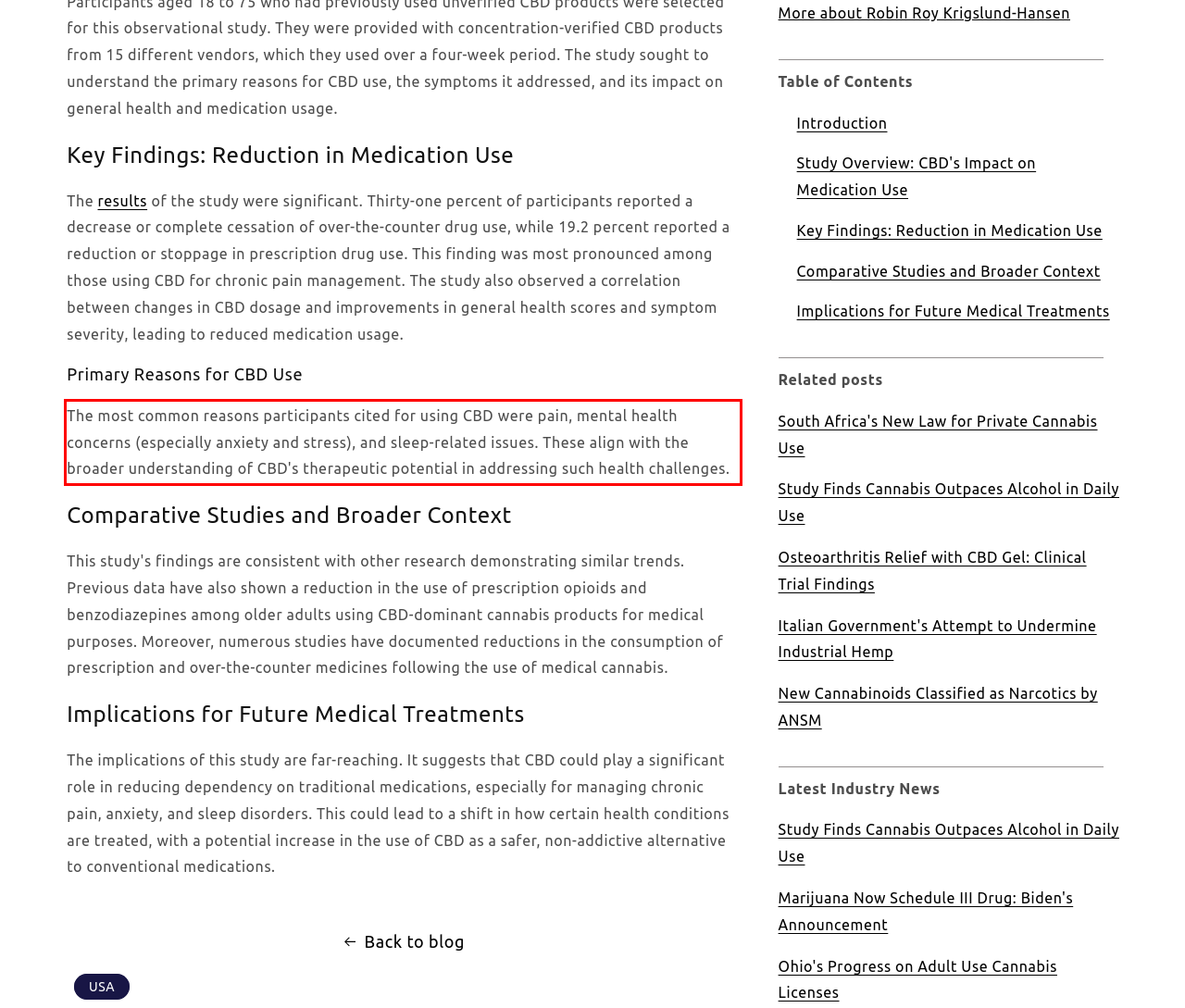Please identify and extract the text content from the UI element encased in a red bounding box on the provided webpage screenshot.

The most common reasons participants cited for using CBD were pain, mental health concerns (especially anxiety and stress), and sleep-related issues. These align with the broader understanding of CBD's therapeutic potential in addressing such health challenges​.